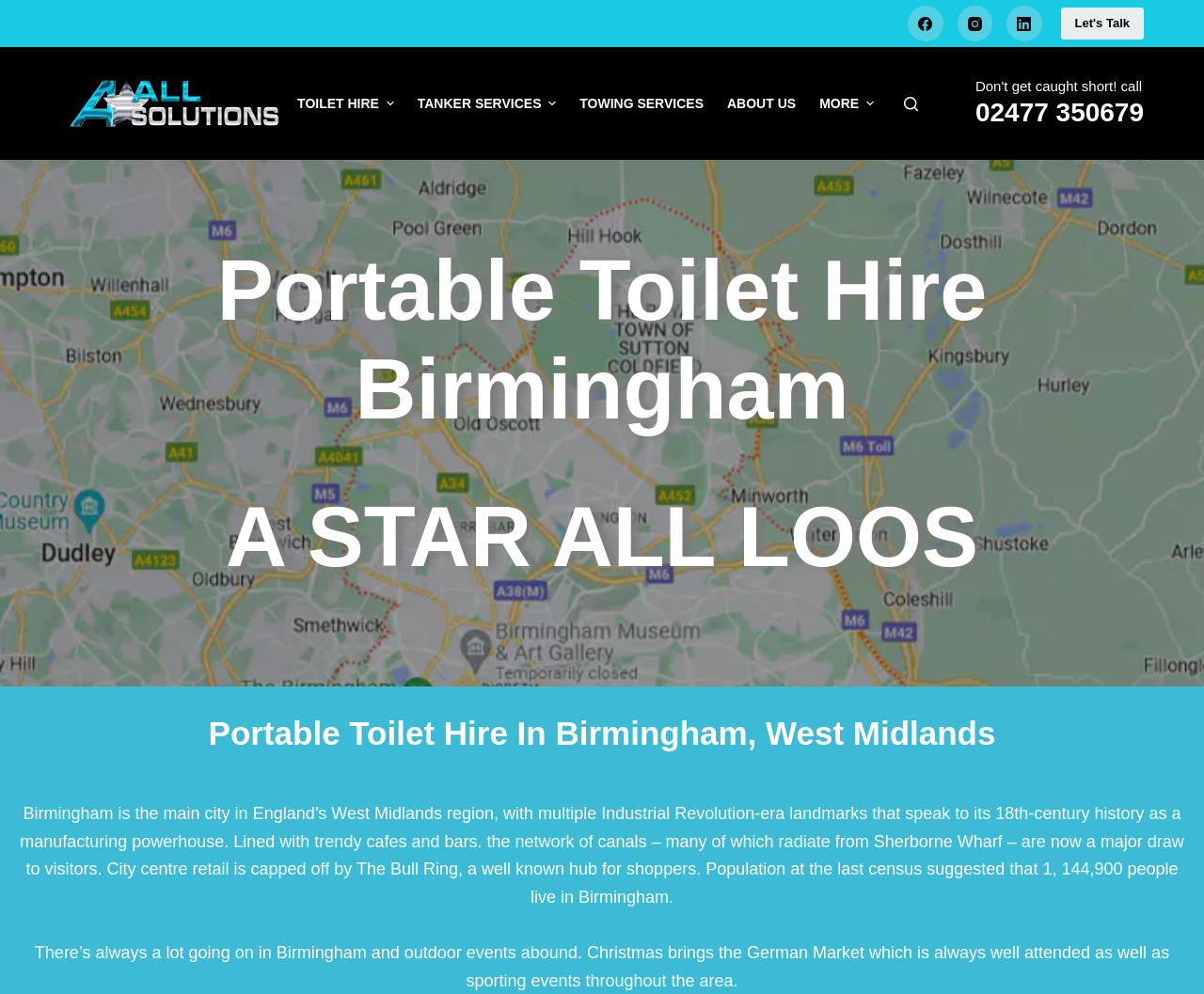Find the bounding box of the element with the following description: "Let's Talk". The coordinates must be four float numbers between 0 and 1, formatted as [left, top, right, bottom].

[0.881, 0.008, 0.95, 0.04]